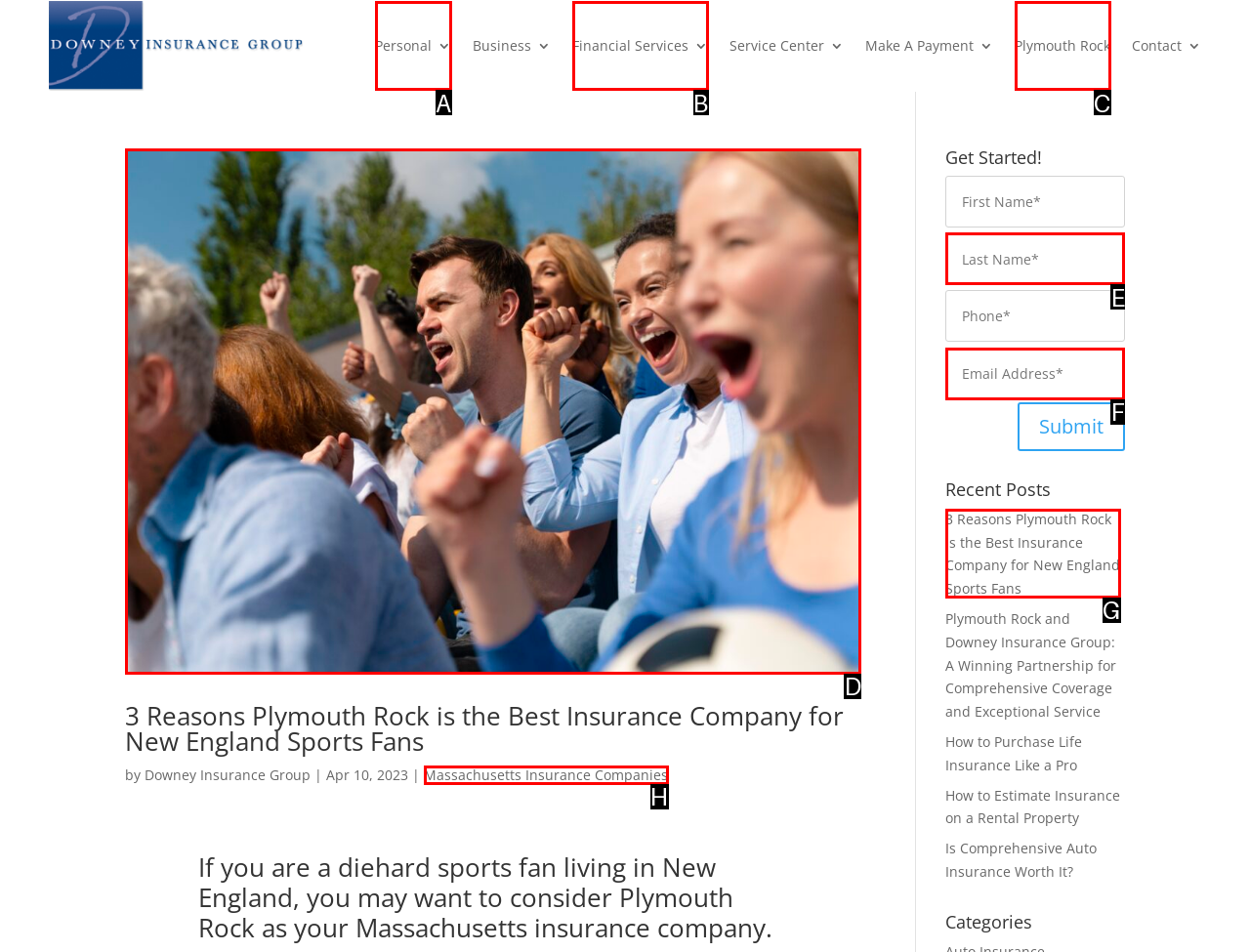Find the appropriate UI element to complete the task: Read 3 Reasons Plymouth Rock is the Best Insurance Company for New England Sports Fans. Indicate your choice by providing the letter of the element.

D